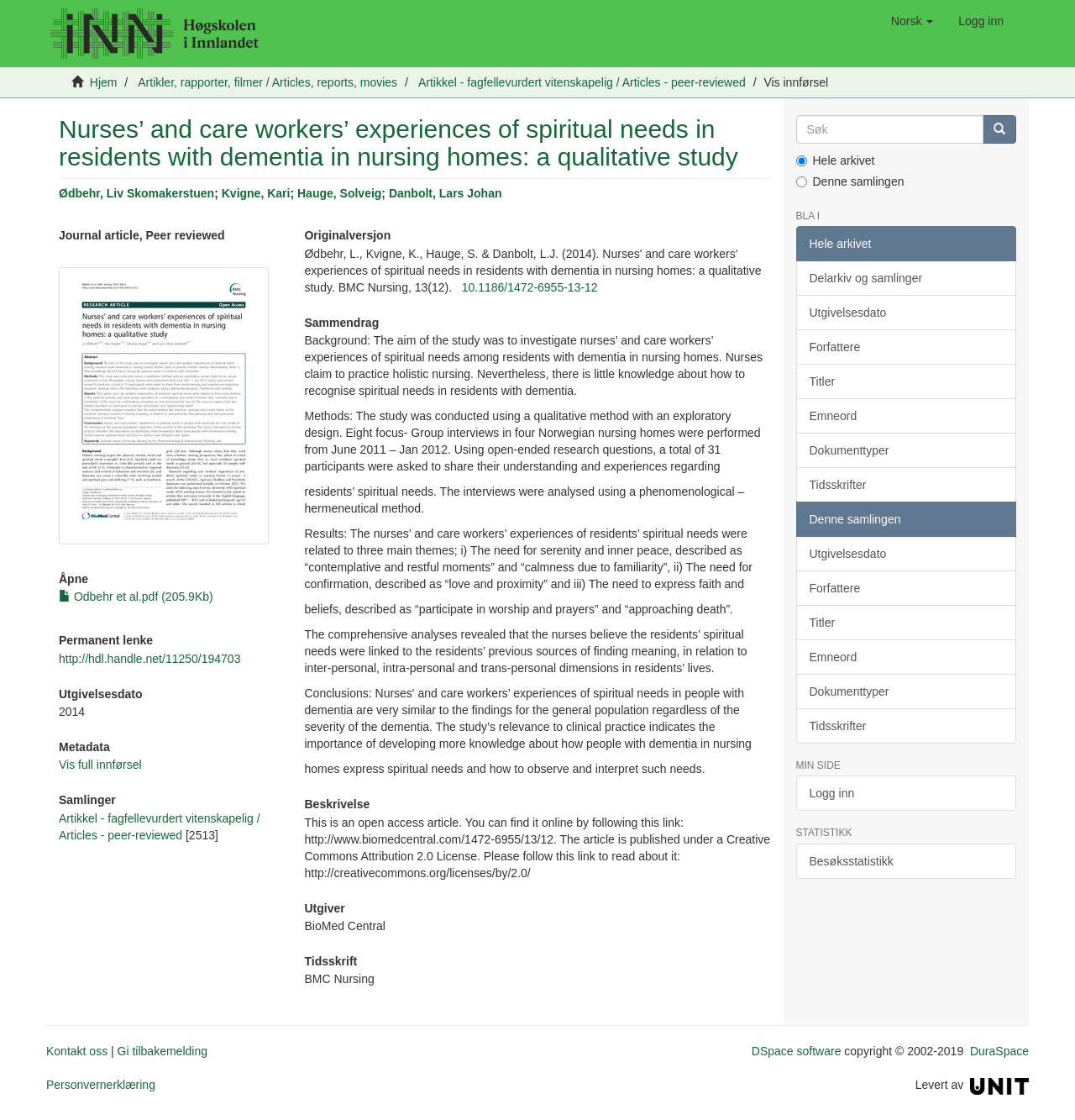Answer the question with a brief word or phrase:
What is the license under which the article is published?

Creative Commons Attribution 2.0 License